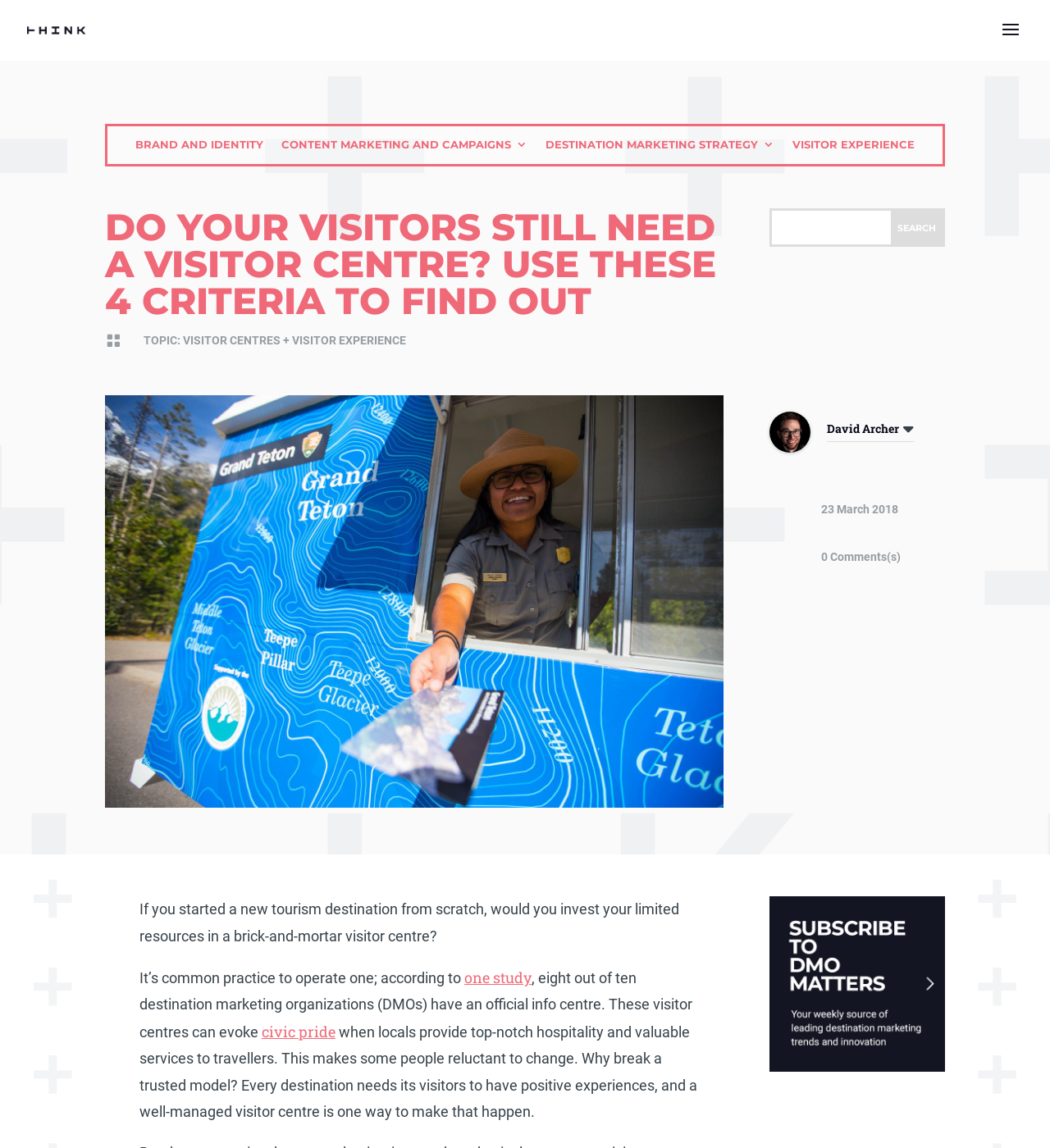Given the element description: "Visitor experience", predict the bounding box coordinates of this UI element. The coordinates must be four float numbers between 0 and 1, given as [left, top, right, bottom].

[0.278, 0.291, 0.387, 0.302]